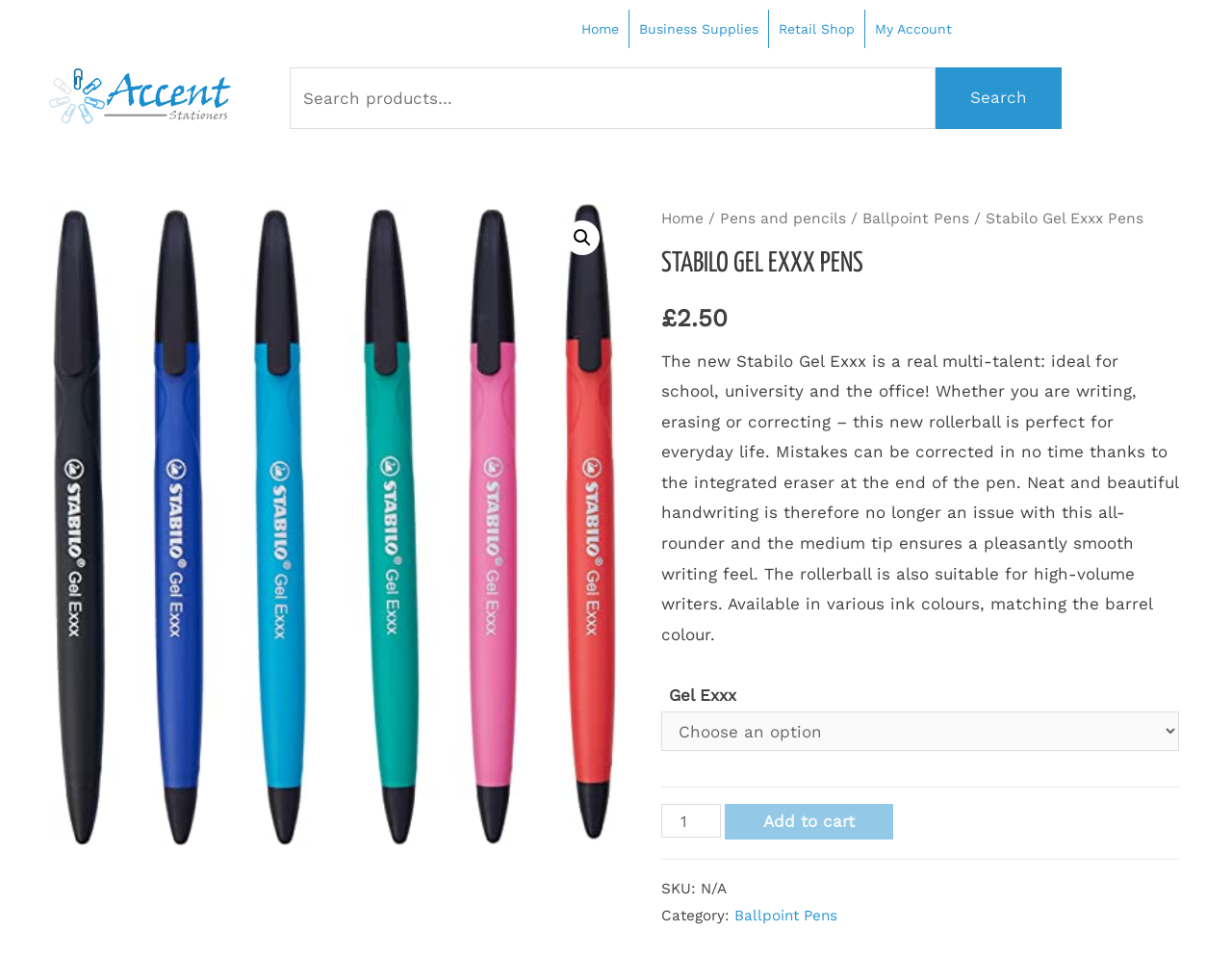Determine the bounding box coordinates for the UI element with the following description: "Business Supplies". The coordinates should be four float numbers between 0 and 1, represented as [left, top, right, bottom].

[0.511, 0.01, 0.624, 0.05]